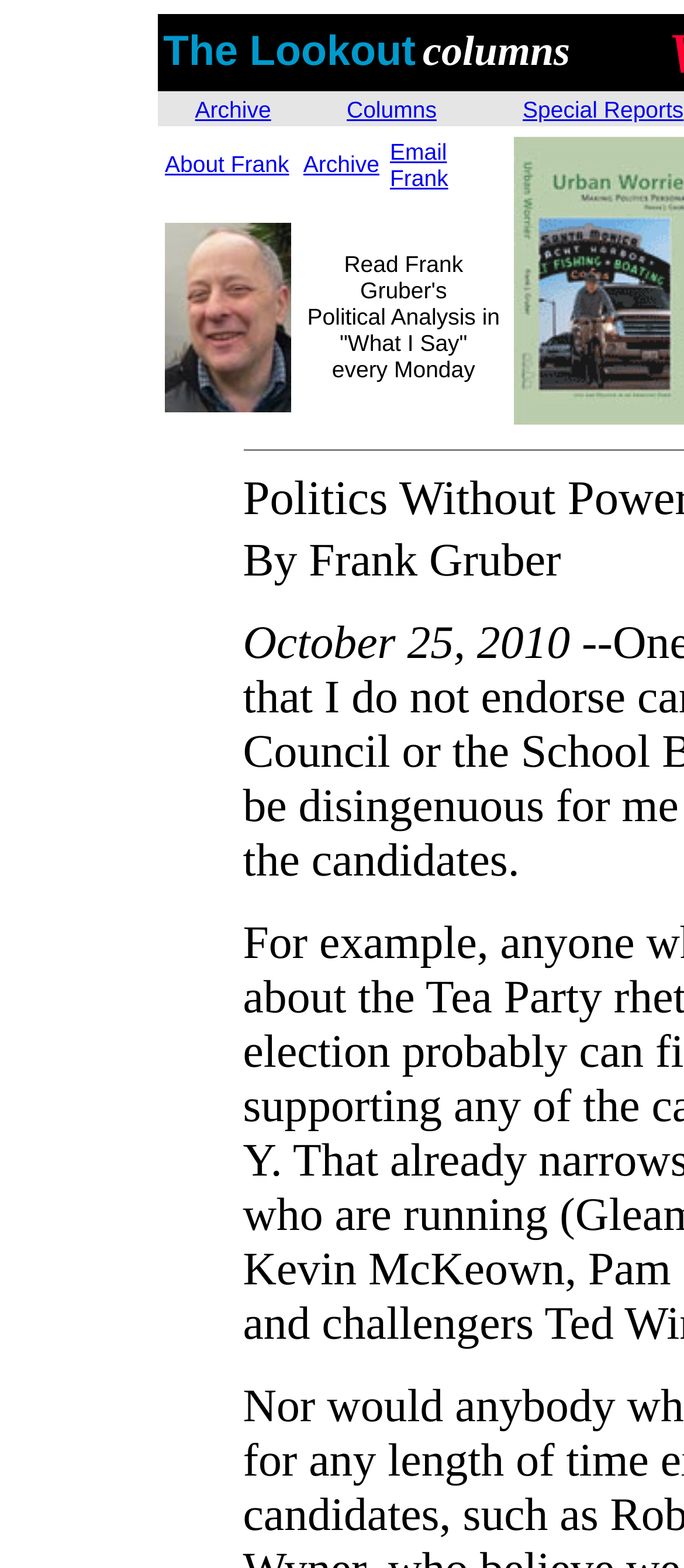Elaborate on the information and visuals displayed on the webpage.

The webpage is a news column webpage, specifically Frank Gruber's "Politics Without Power" column. At the top, there is a header section with three columns. The left column contains the title "The Lookout columns", the middle column has links to "Archive" and "Columns", and the right column has a link to "Special Reports". Below this header section, there is another section with four columns. The first column has a link to "About Frank", the second column has a link to "Archive", the third column has links to "Email" and "Frank", and the fourth column has a photo of FGruber with a link to it. 

Below this section, there is a paragraph of text that reads "Read Frank Gruber's Political Analysis in 'What I Say' every Monday". This text is positioned near the top of the page, above the center of the page.